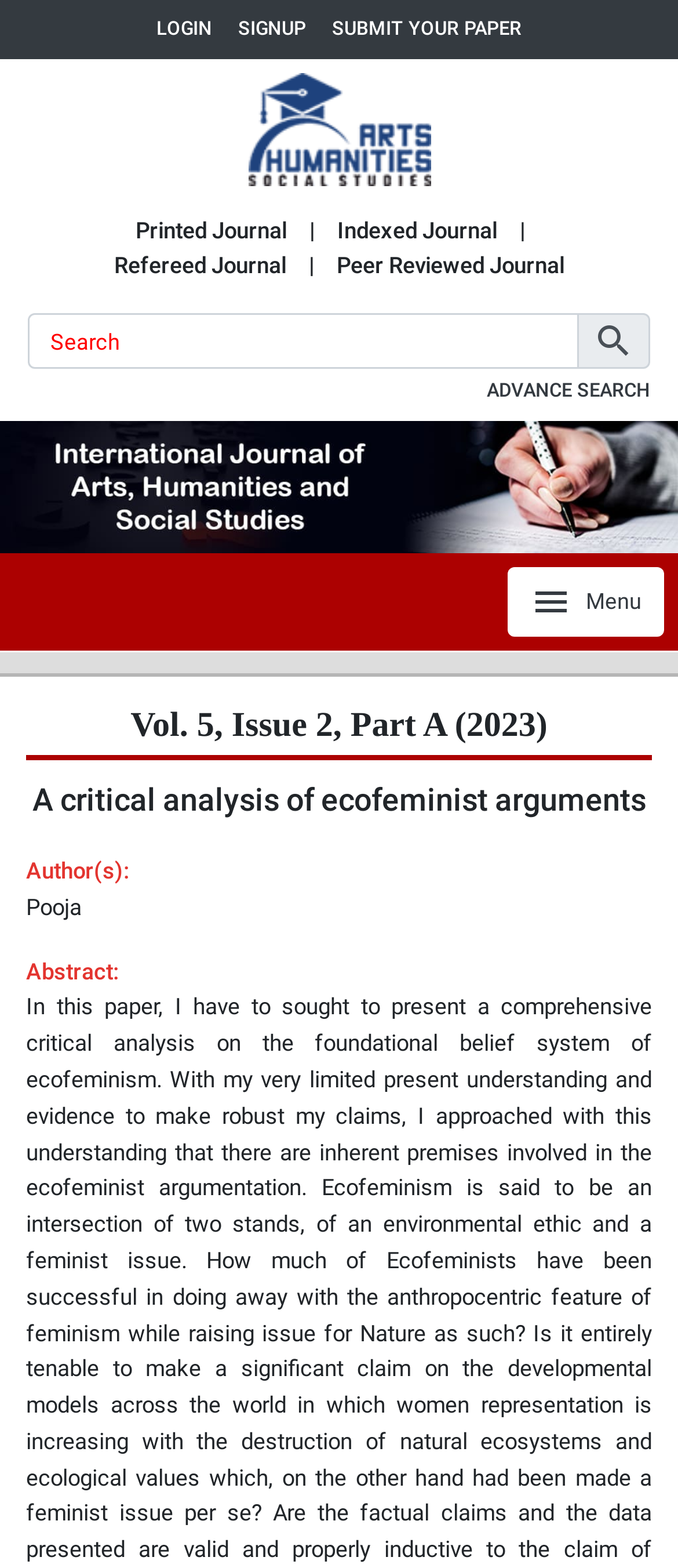Given the following UI element description: "name="q" placeholder="Search"", find the bounding box coordinates in the webpage screenshot.

[0.041, 0.2, 0.854, 0.235]